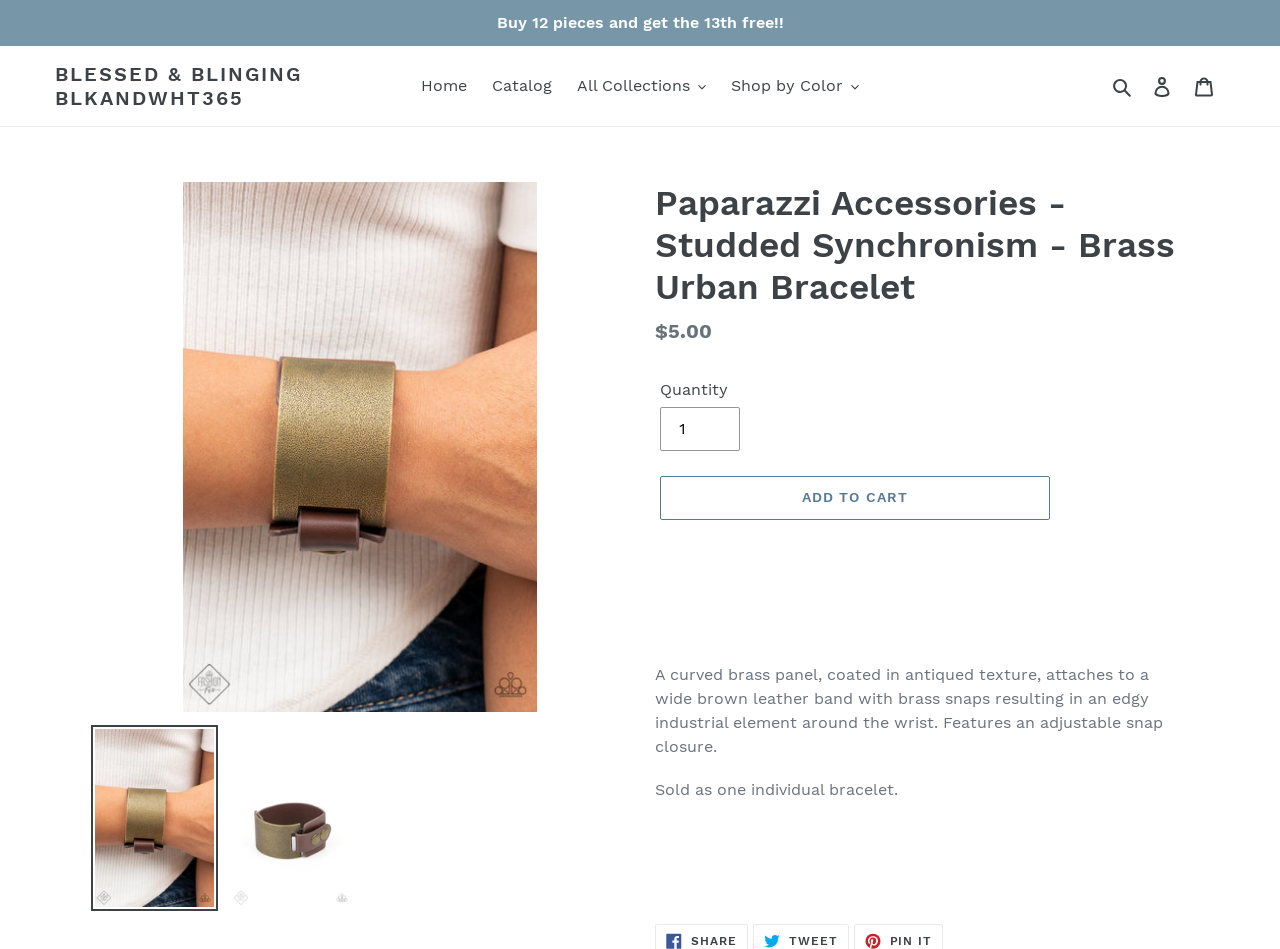Please answer the following question using a single word or phrase: 
What is the price of the bracelet?

$5.00